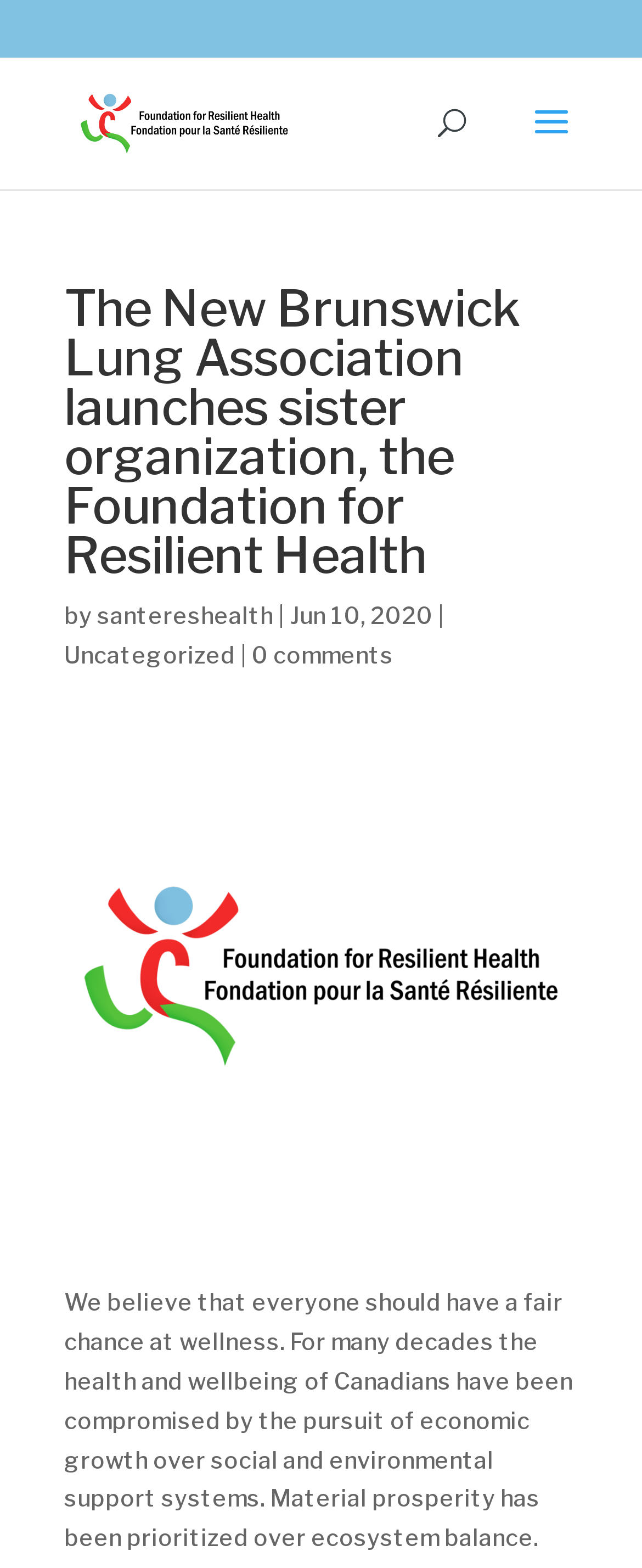Identify the bounding box coordinates for the UI element mentioned here: "0 comments". Provide the coordinates as four float values between 0 and 1, i.e., [left, top, right, bottom].

[0.392, 0.408, 0.613, 0.426]